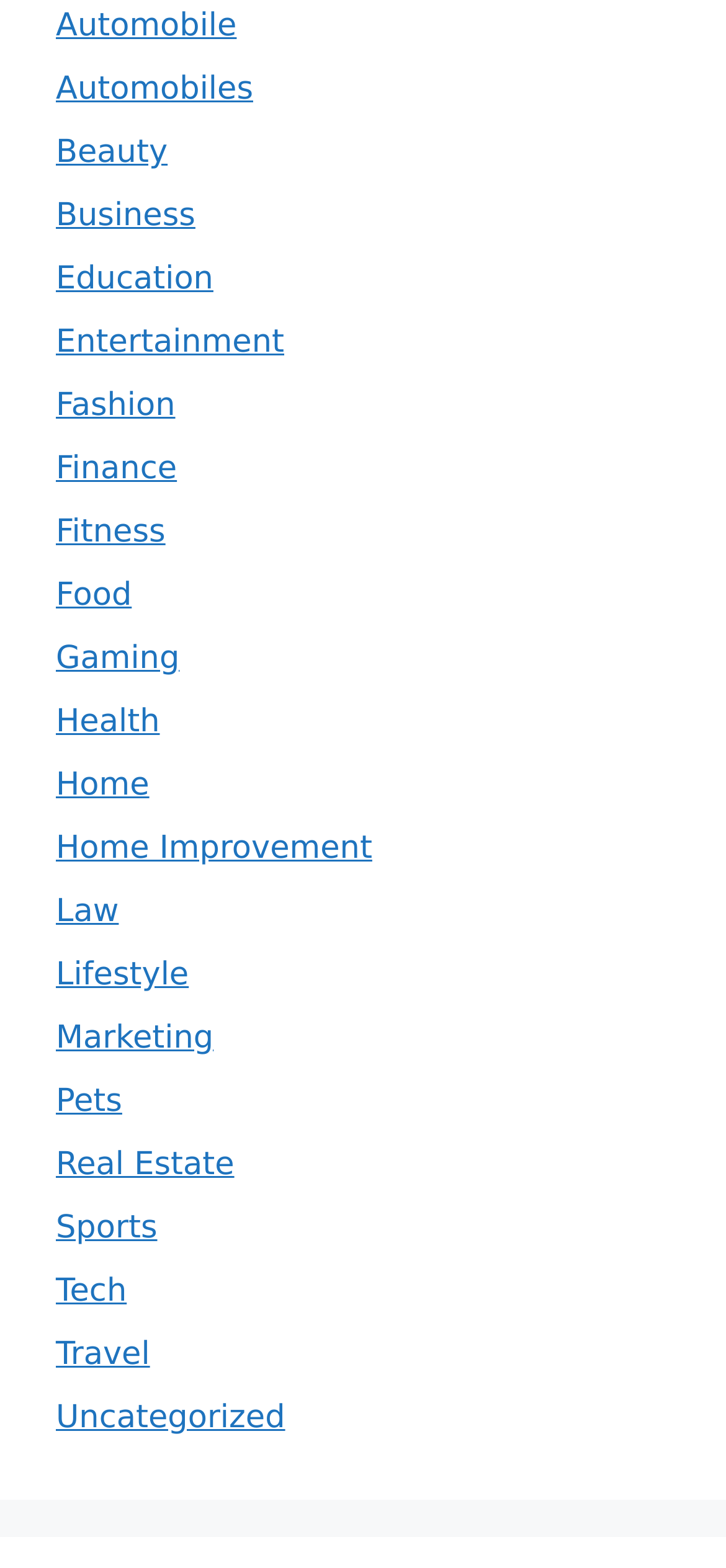Give a one-word or short phrase answer to this question: 
Is there a 'Sports' category on this webpage?

Yes